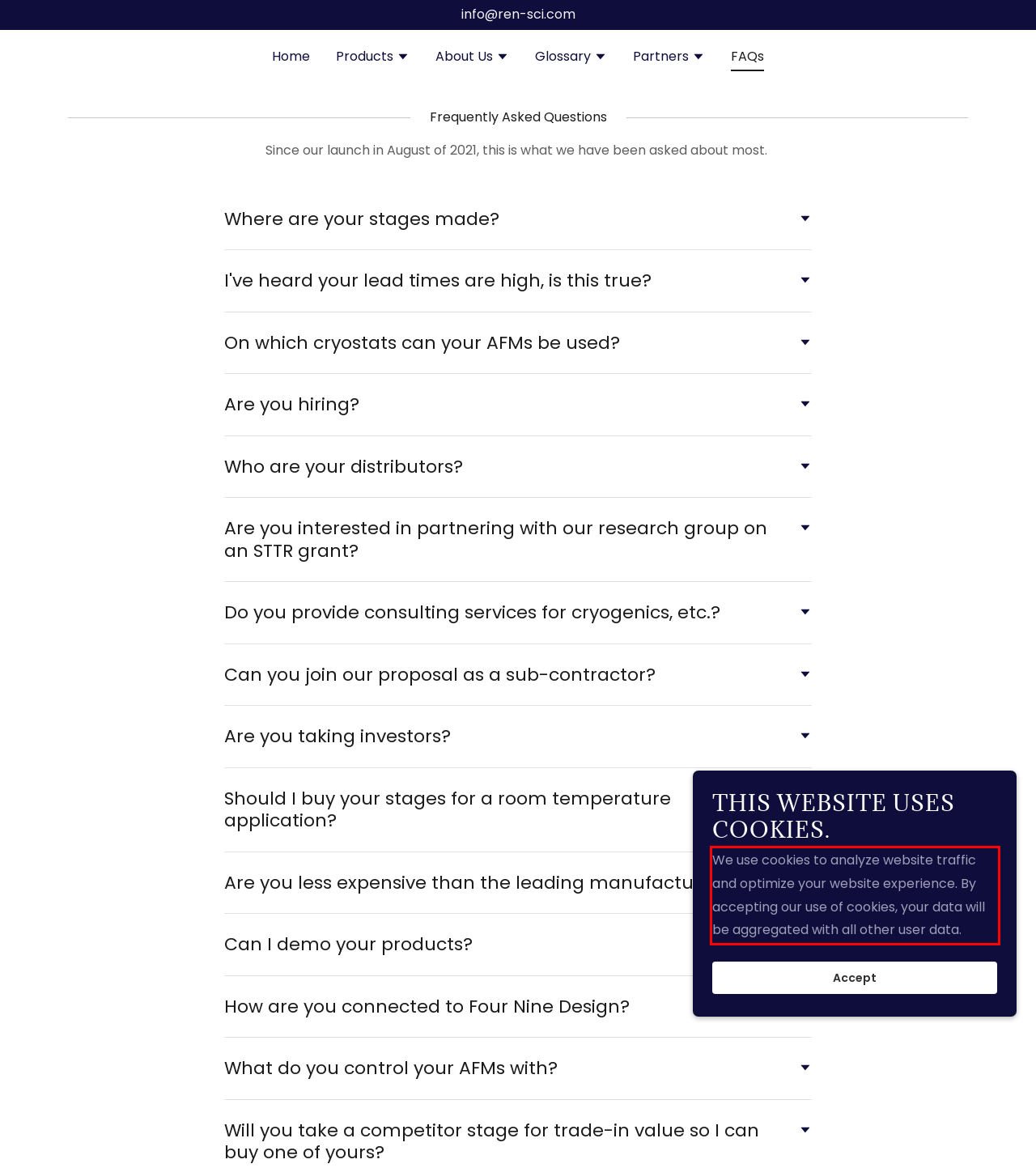Please identify and extract the text content from the UI element encased in a red bounding box on the provided webpage screenshot.

We use cookies to analyze website traffic and optimize your website experience. By accepting our use of cookies, your data will be aggregated with all other user data.